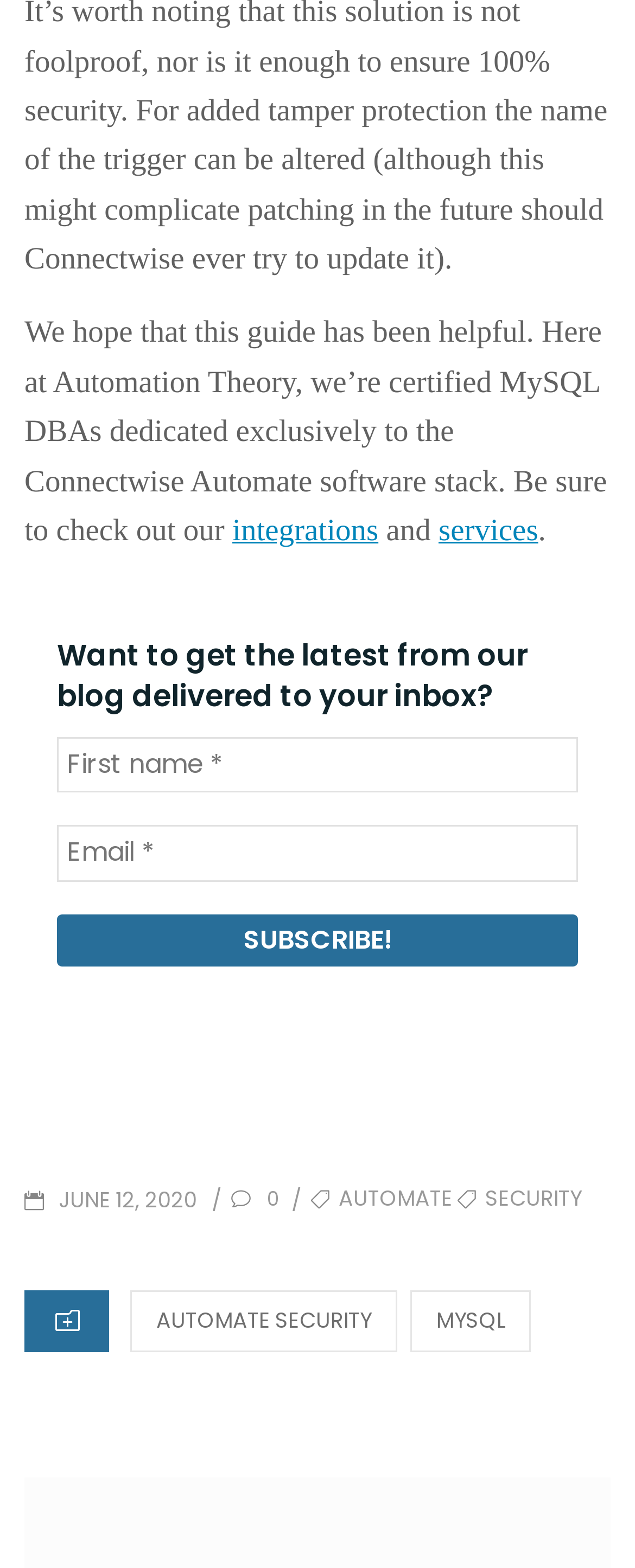Provide the bounding box for the UI element matching this description: "Automate Security".

[0.205, 0.823, 0.626, 0.862]